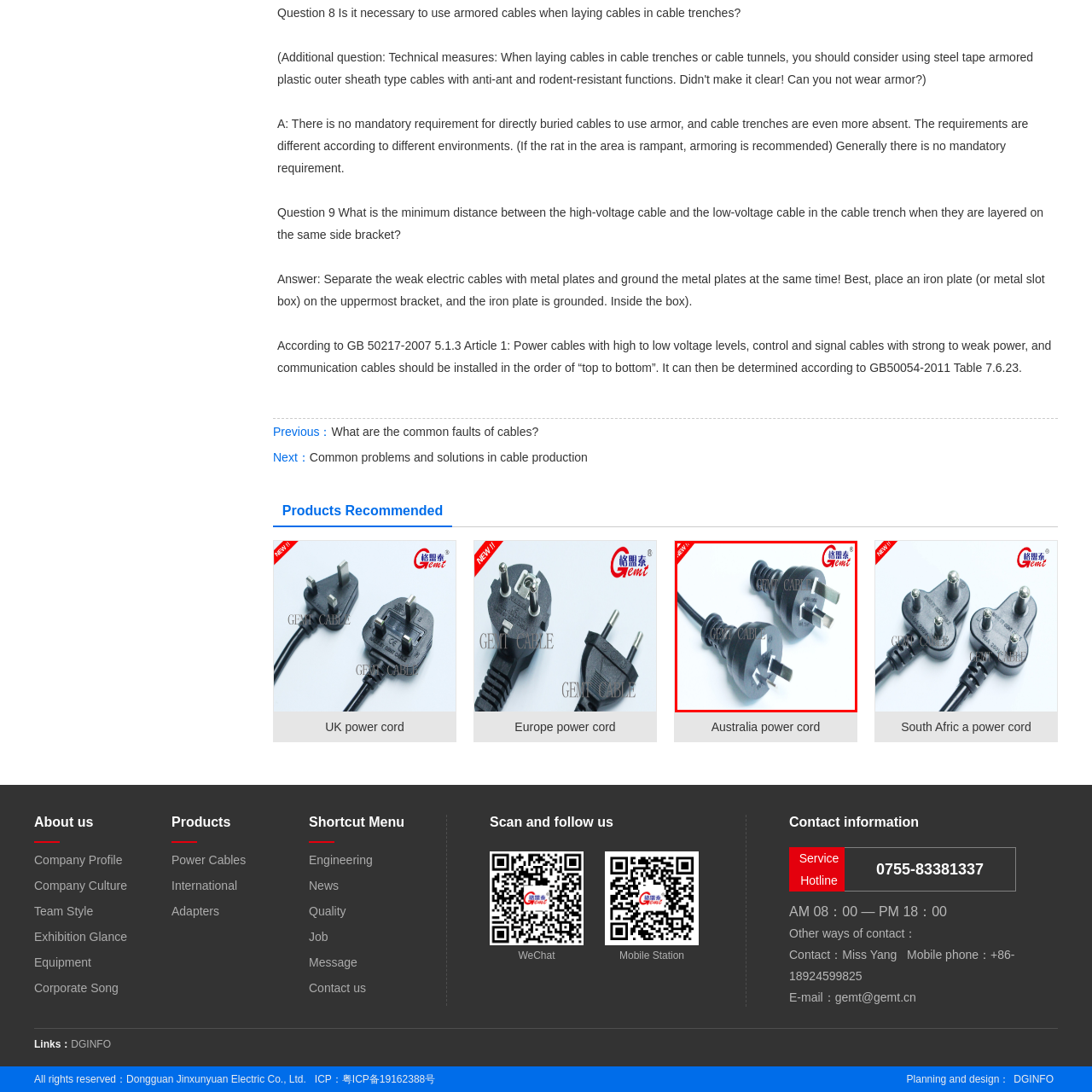Craft a comprehensive description of the image located inside the red boundary.

This image displays a close-up view of two Australian power cords, highlighted with four flat pins typical of this type of connector. The cords are shown connected to an electrical plug, illustrating their design and functionality. The product features a clean and sleek black finish, indicative of the quality associated with the brand "GEMT". A promotional banner in the corner indicates that this product is new. These power cords are essential for safely connecting appliances to the electrical supply in Australia.